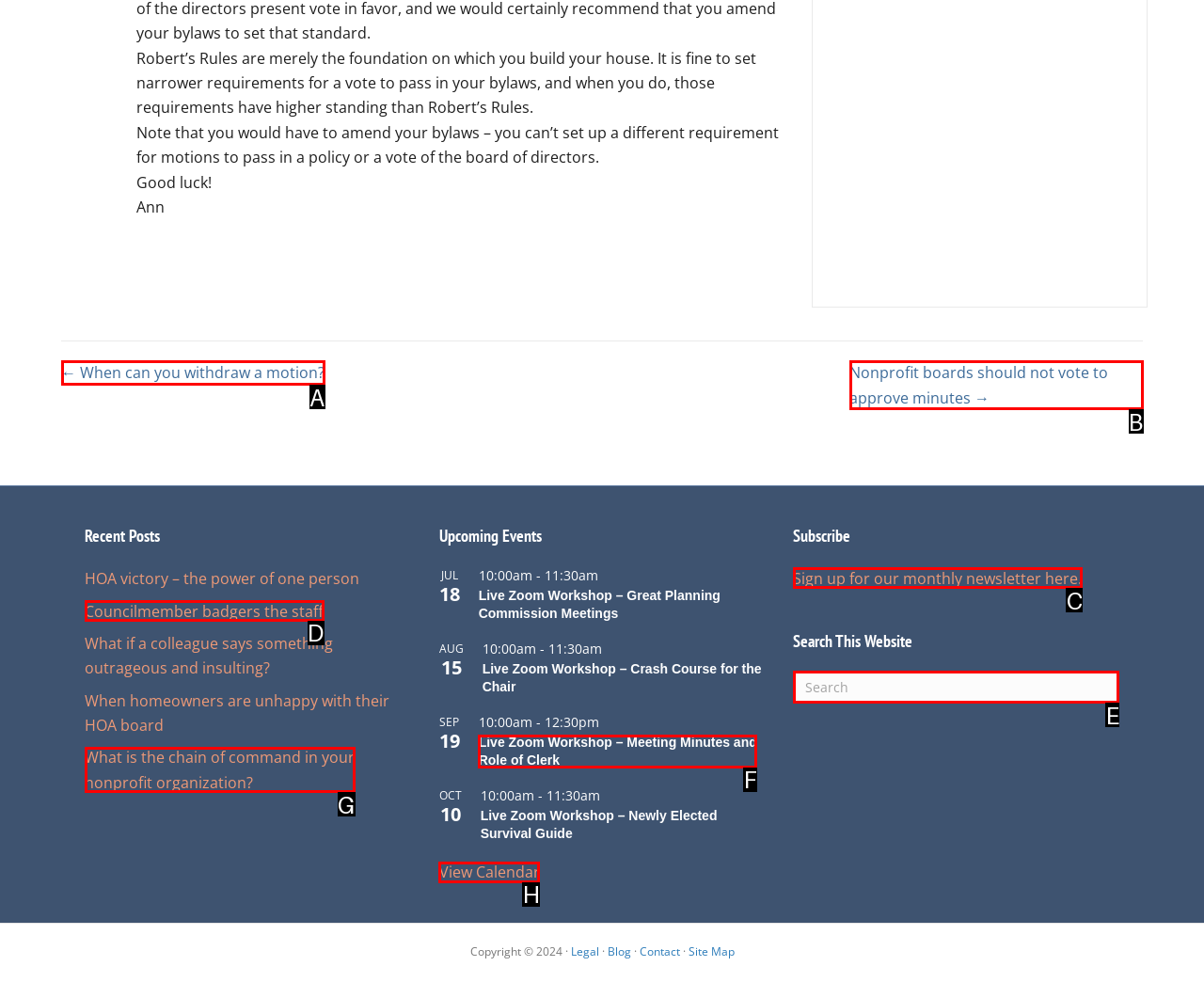Which HTML element should be clicked to complete the following task: Subscribe to the monthly newsletter?
Answer with the letter corresponding to the correct choice.

C